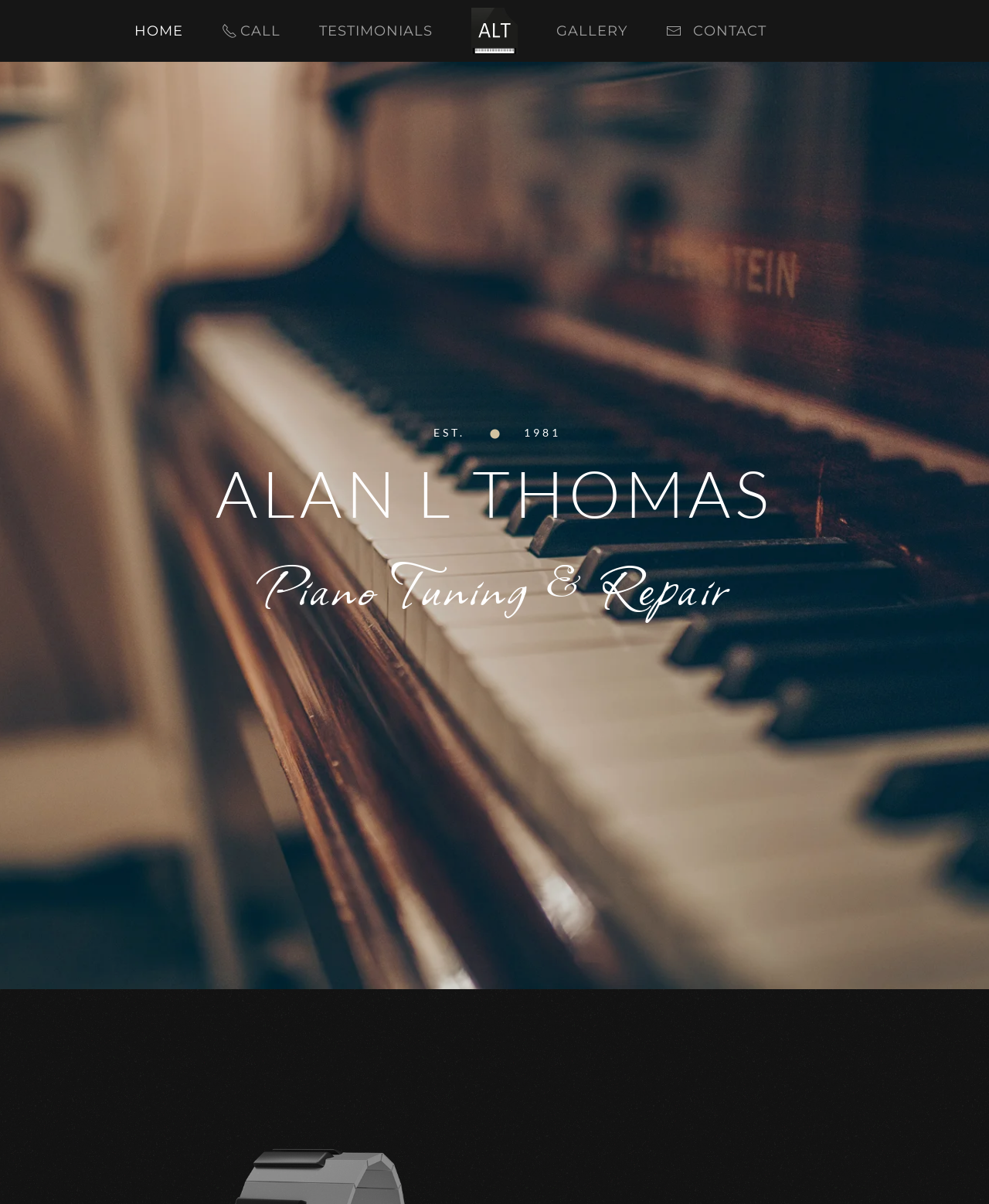Provide your answer to the question using just one word or phrase: What year did the piano service establish?

1981